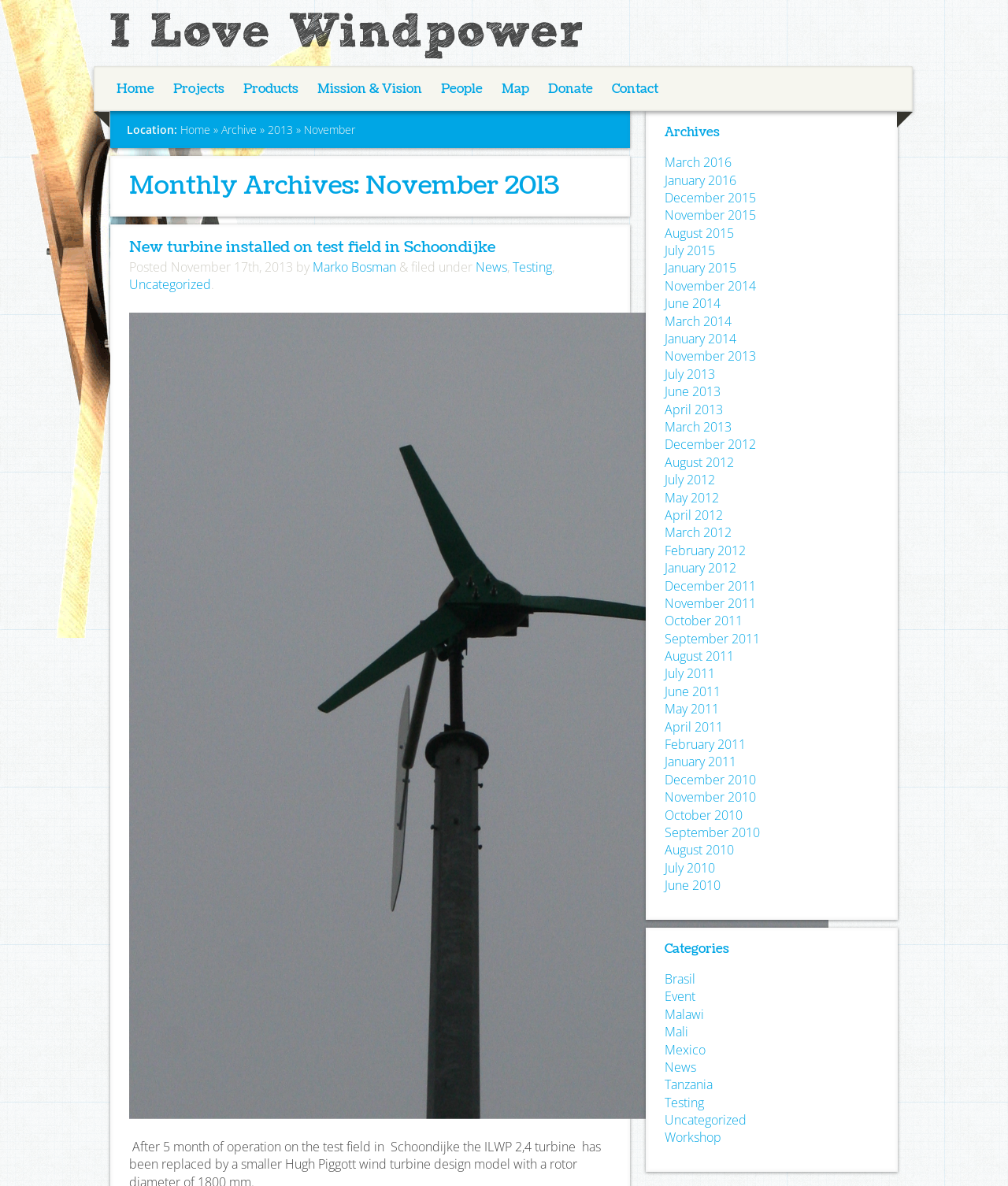Answer the question in one word or a short phrase:
What is the name of the website?

I Love Windpower